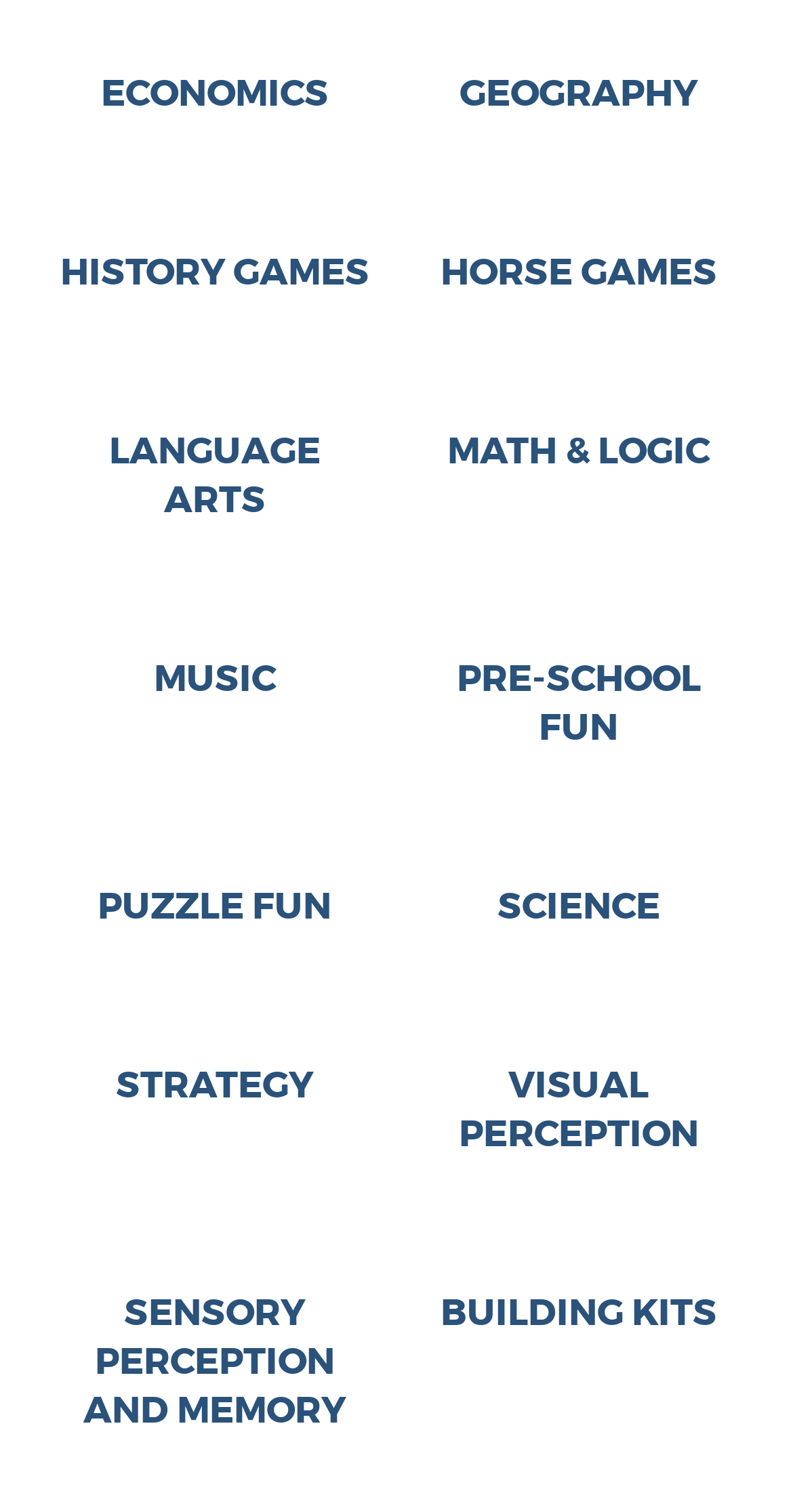Determine the bounding box coordinates of the clickable element to complete this instruction: "Visit MATH & LOGIC". Provide the coordinates in the format of four float numbers between 0 and 1, [left, top, right, bottom].

[0.531, 0.282, 0.928, 0.314]